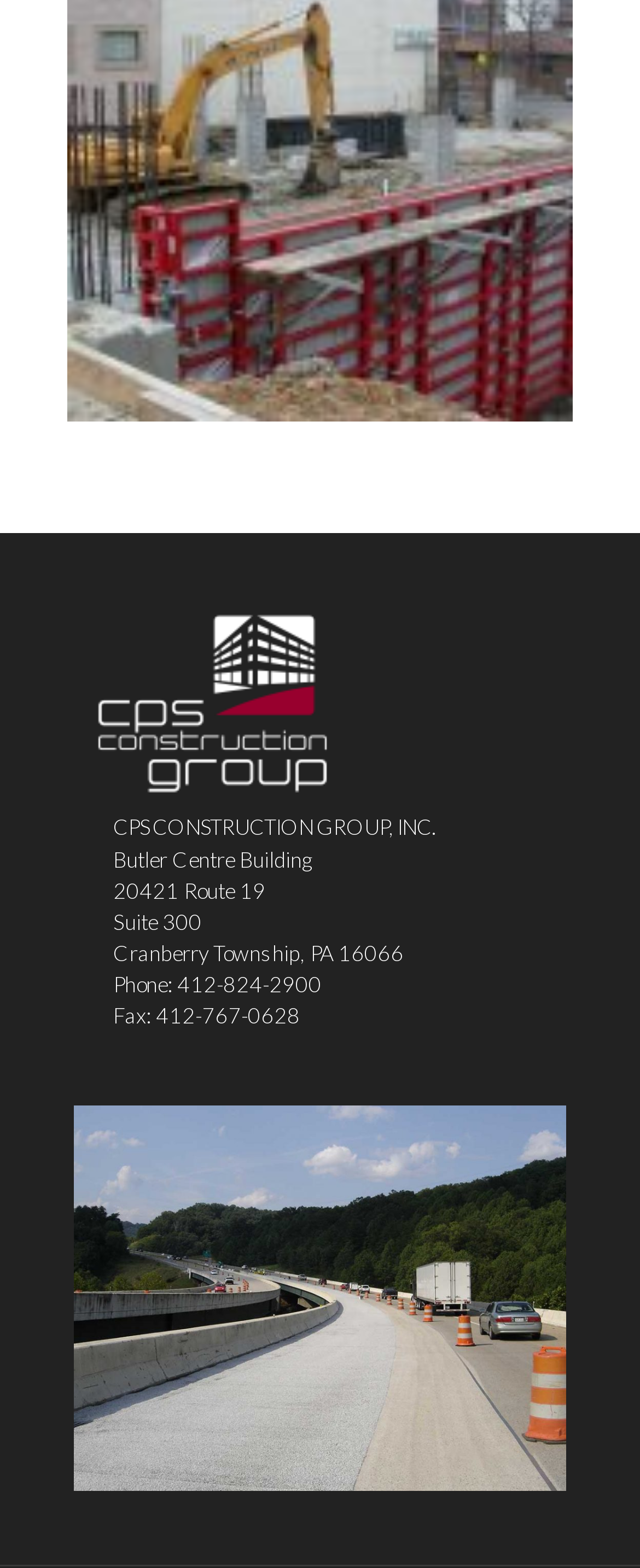What is the suite number?
Please provide a single word or phrase as your answer based on the image.

300